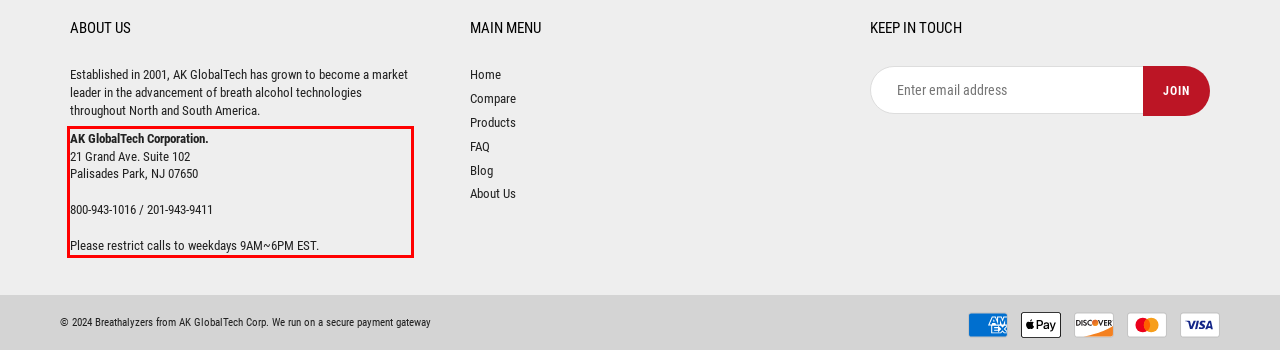By examining the provided screenshot of a webpage, recognize the text within the red bounding box and generate its text content.

AK GlobalTech Corporation. 21 Grand Ave. Suite 102 Palisades Park, NJ 07650 800-943-1016 / 201-943-9411 Please restrict calls to weekdays 9AM~6PM EST.